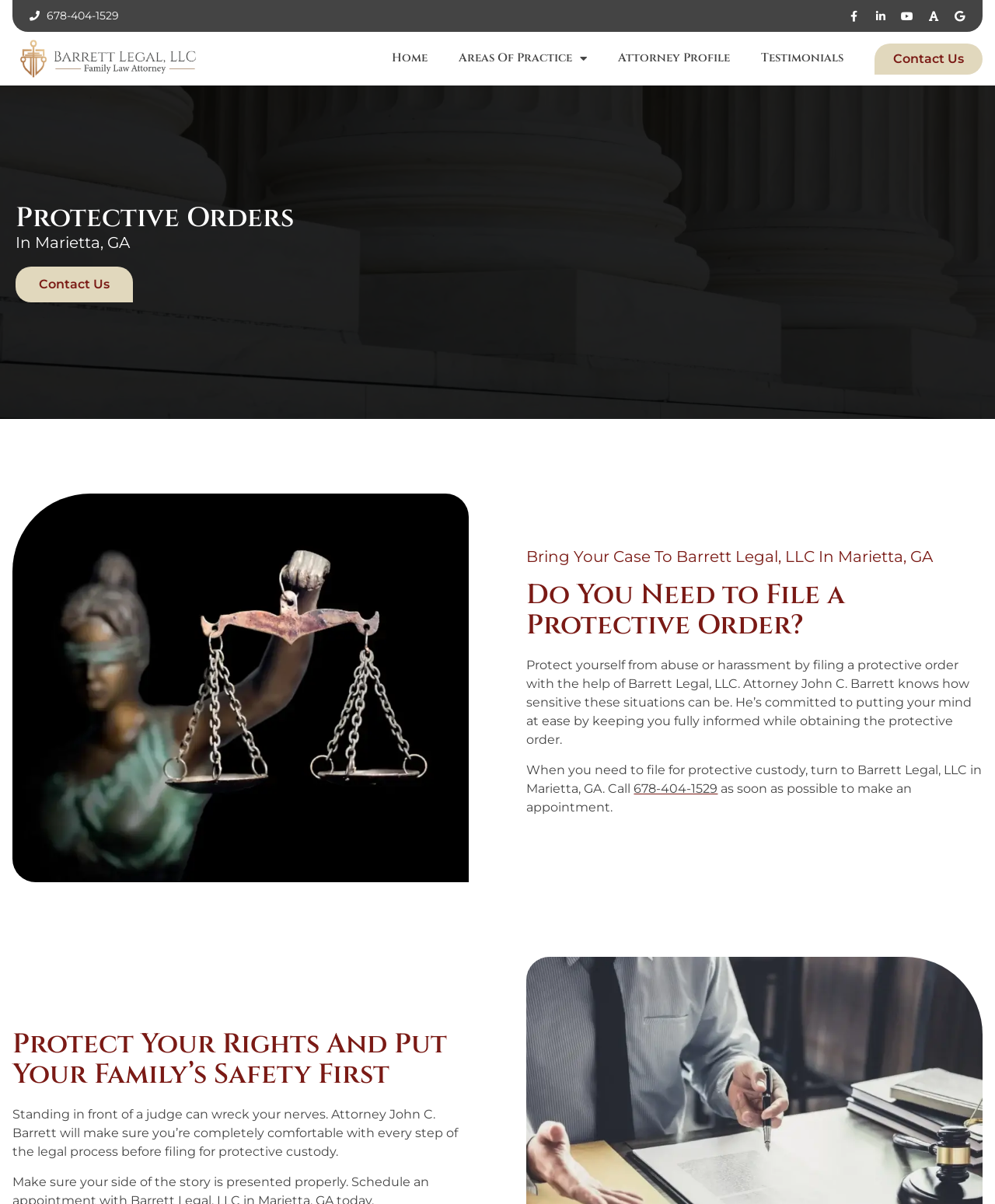Determine the main headline from the webpage and extract its text.

Protective Orders
In Marietta, GA